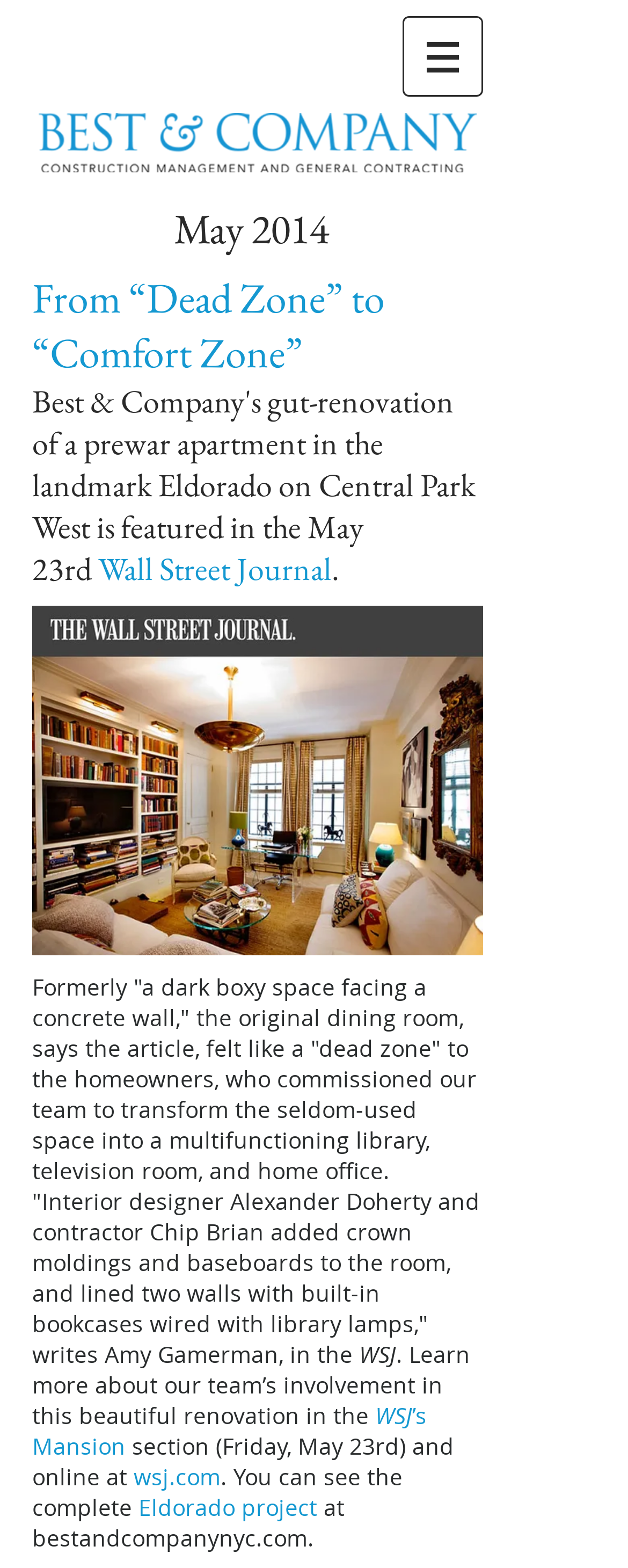What is the name of the contractor mentioned in the article?
Based on the visual information, provide a detailed and comprehensive answer.

The article mentions that 'Interior designer Alexander Doherty and contractor Chip Brian added crown moldings and baseboards to the room, and lined two walls with built-in bookcases wired with library lamps,'